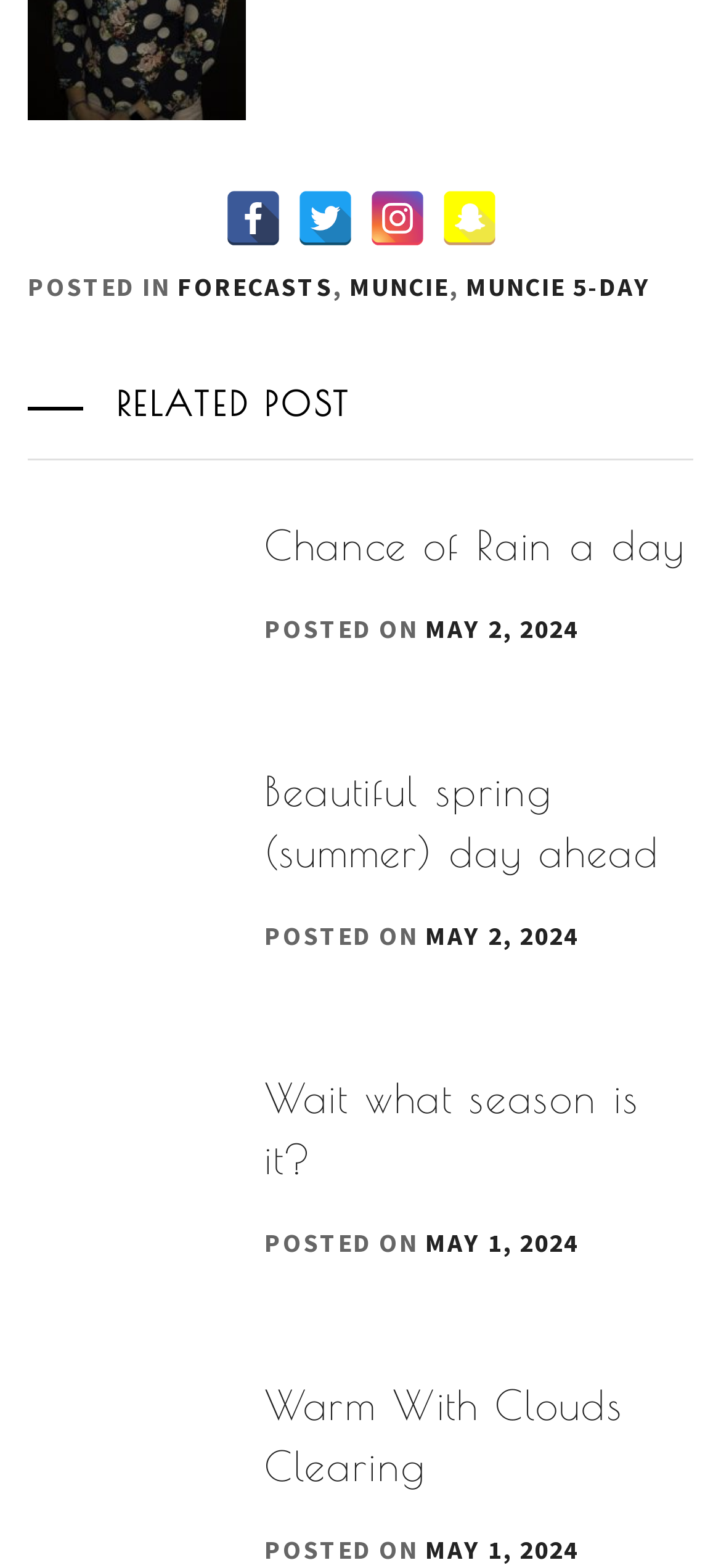Please find the bounding box coordinates of the element that needs to be clicked to perform the following instruction: "View related post". The bounding box coordinates should be four float numbers between 0 and 1, represented as [left, top, right, bottom].

[0.038, 0.248, 0.962, 0.269]